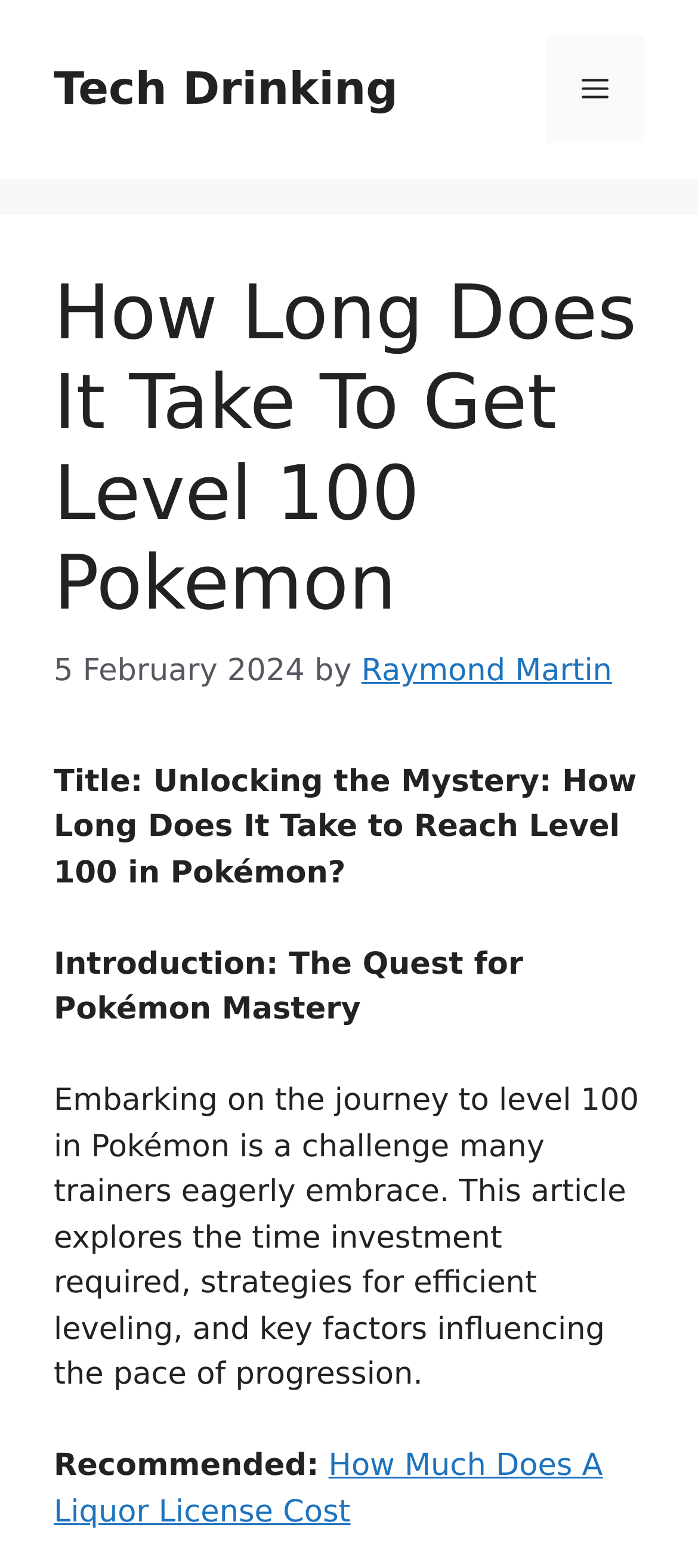Respond to the following question with a brief word or phrase:
What is the topic of the article?

Pokémon